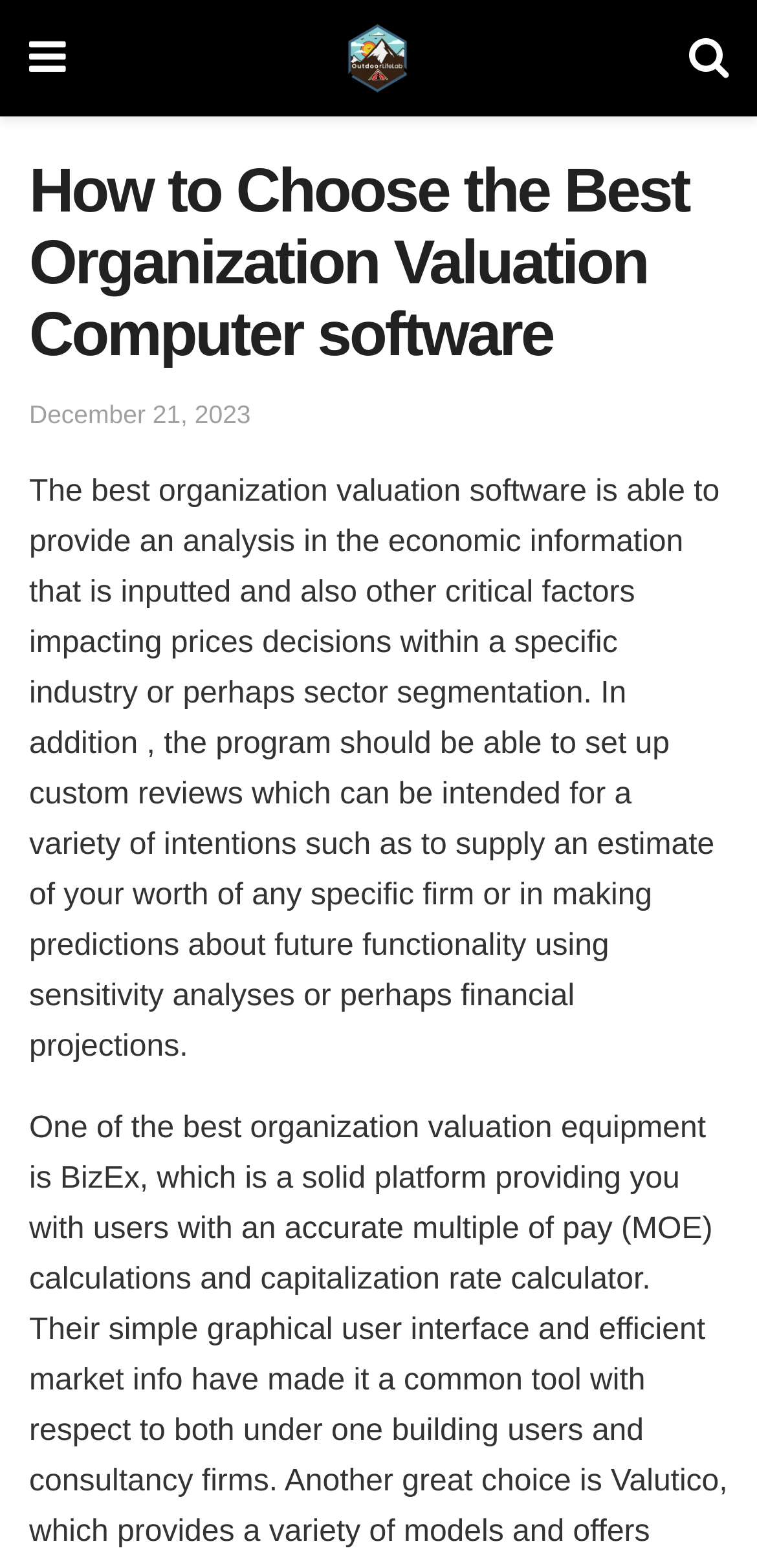Answer succinctly with a single word or phrase:
What is the name of the website?

Outdoor Life Lab